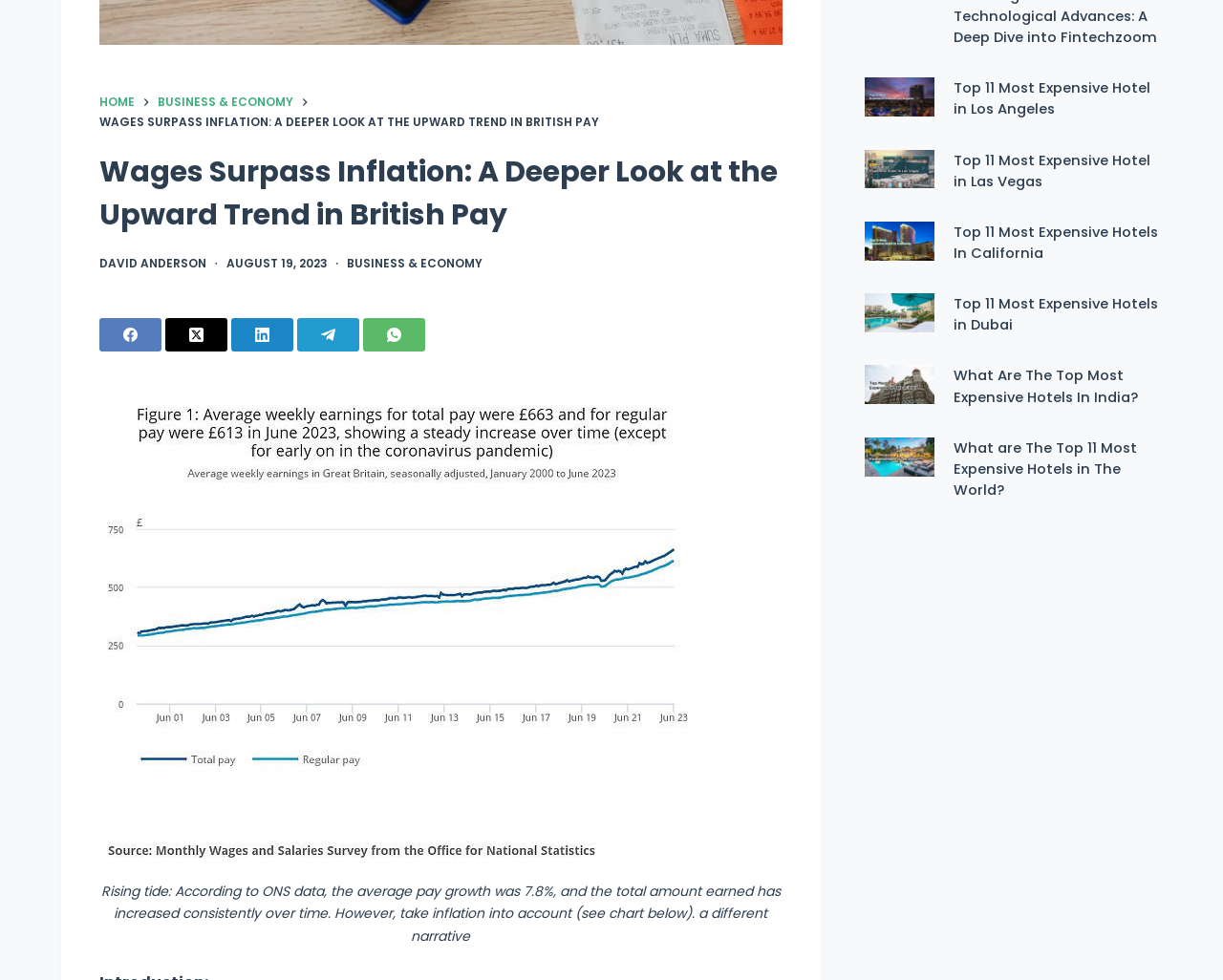Using the format (top-left x, top-left y, bottom-right x, bottom-right y), provide the bounding box coordinates for the described UI element. All values should be floating point numbers between 0 and 1: Business & Economy

[0.129, 0.095, 0.24, 0.114]